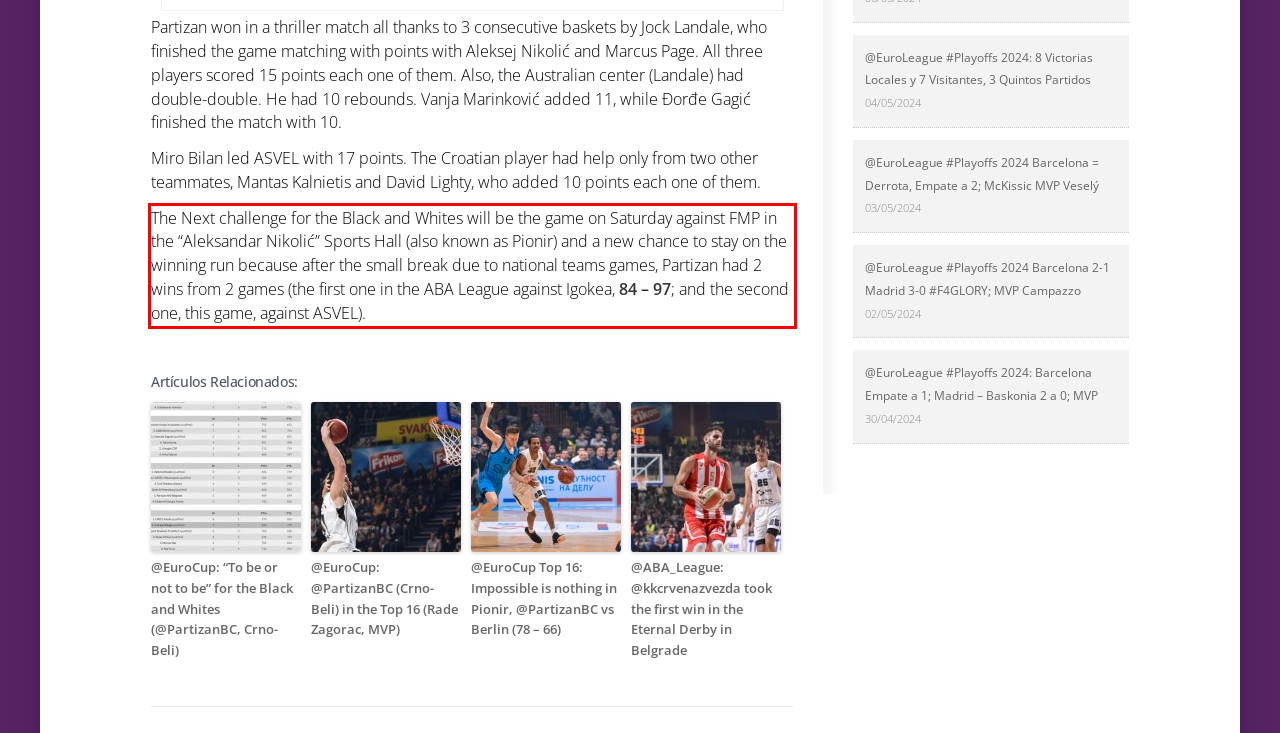Analyze the red bounding box in the provided webpage screenshot and generate the text content contained within.

The Next challenge for the Black and Whites will be the game on Saturday against FMP in the “Aleksandar Nikolić” Sports Hall (also known as Pionir) and a new chance to stay on the winning run because after the small break due to national teams games, Partizan had 2 wins from 2 games (the first one in the ABA League against Igokea, 84 – 97; and the second one, this game, against ASVEL).